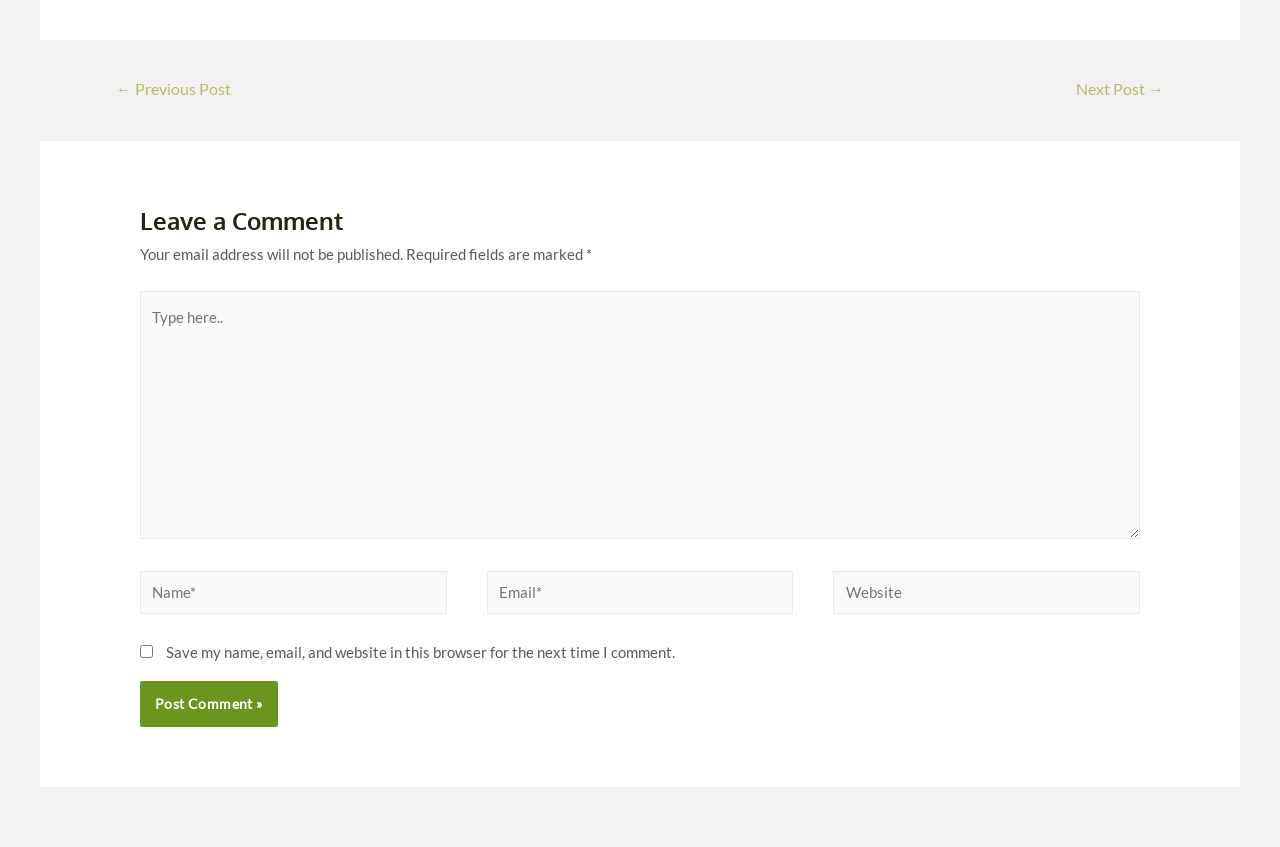How can users navigate through posts?
Provide a detailed answer to the question using information from the image.

The webpage has links labeled '← Previous Post' and 'Next Post →' which suggest that users can navigate through multiple posts using these links. This allows users to easily access and read previous or next posts in a series.